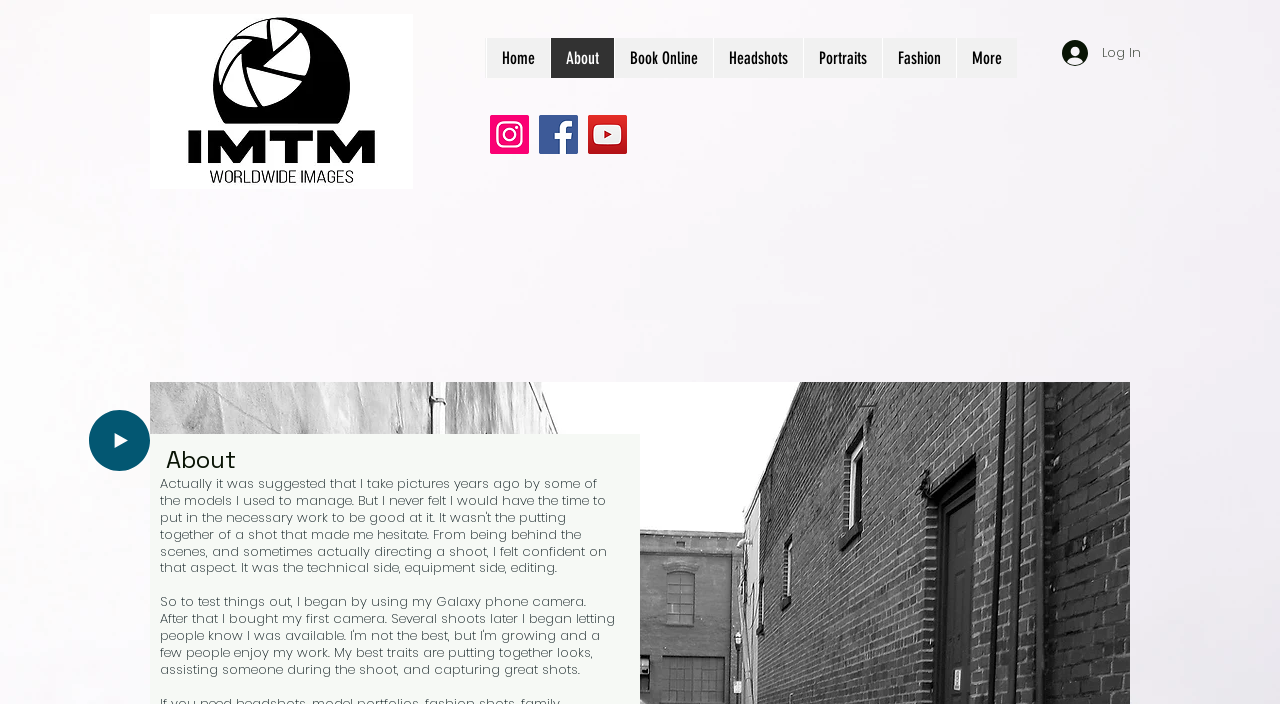Could you specify the bounding box coordinates for the clickable section to complete the following instruction: "Visit Instagram"?

[0.383, 0.163, 0.413, 0.219]